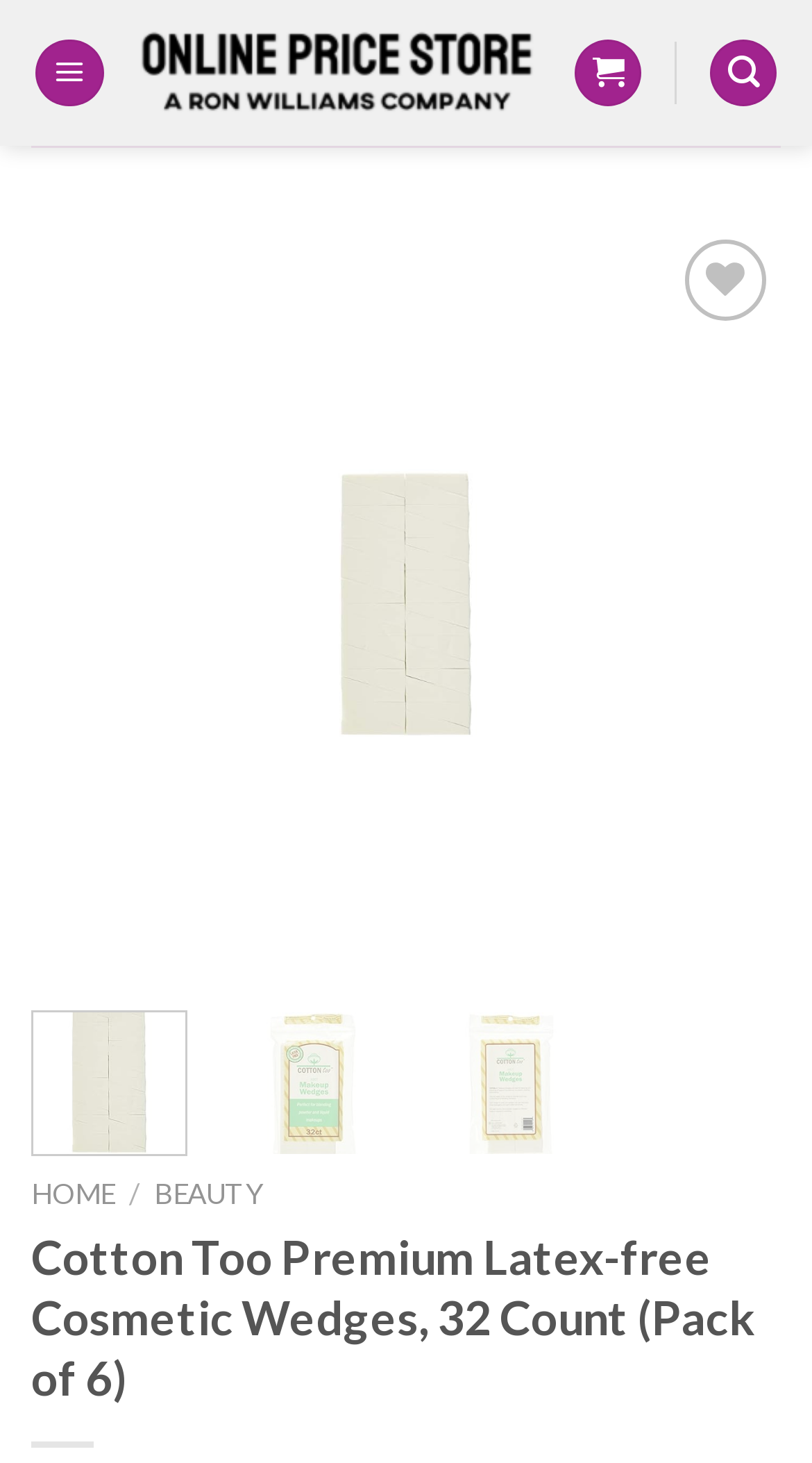Detail the various sections and features of the webpage.

The webpage is an e-commerce page for Cotton Too Premium Latex-free Cosmetic Wedges. At the top left, there is a link to "Online Price Store" accompanied by an image with the same name. Next to it, there is a "Menu" link that expands to a main menu. On the top right, there are three links: a search link, a wishlist button, and an "Add to wishlist" link.

Below the top navigation, there is a large figure that takes up most of the page's width, containing an image of the product, Cotton Too Premium Latex-free Cosmetic Wedges, 32 Count (Pack of 6). Above the image, there is a link with the same product name.

At the bottom of the page, there is a navigation menu with links to "HOME" and "BEAUTY", separated by a slash. The product title, "Cotton Too Premium Latex-free Cosmetic Wedges, 32 Count (Pack of 6)", is also displayed as a heading at the bottom of the page.

The meta description mentions that Cotton Too is about simplicity, quality, and personal beauty, and that the product is great for applying and removing makeup, lipstick touch-ups, eye shadow, and liner, and can be washed.